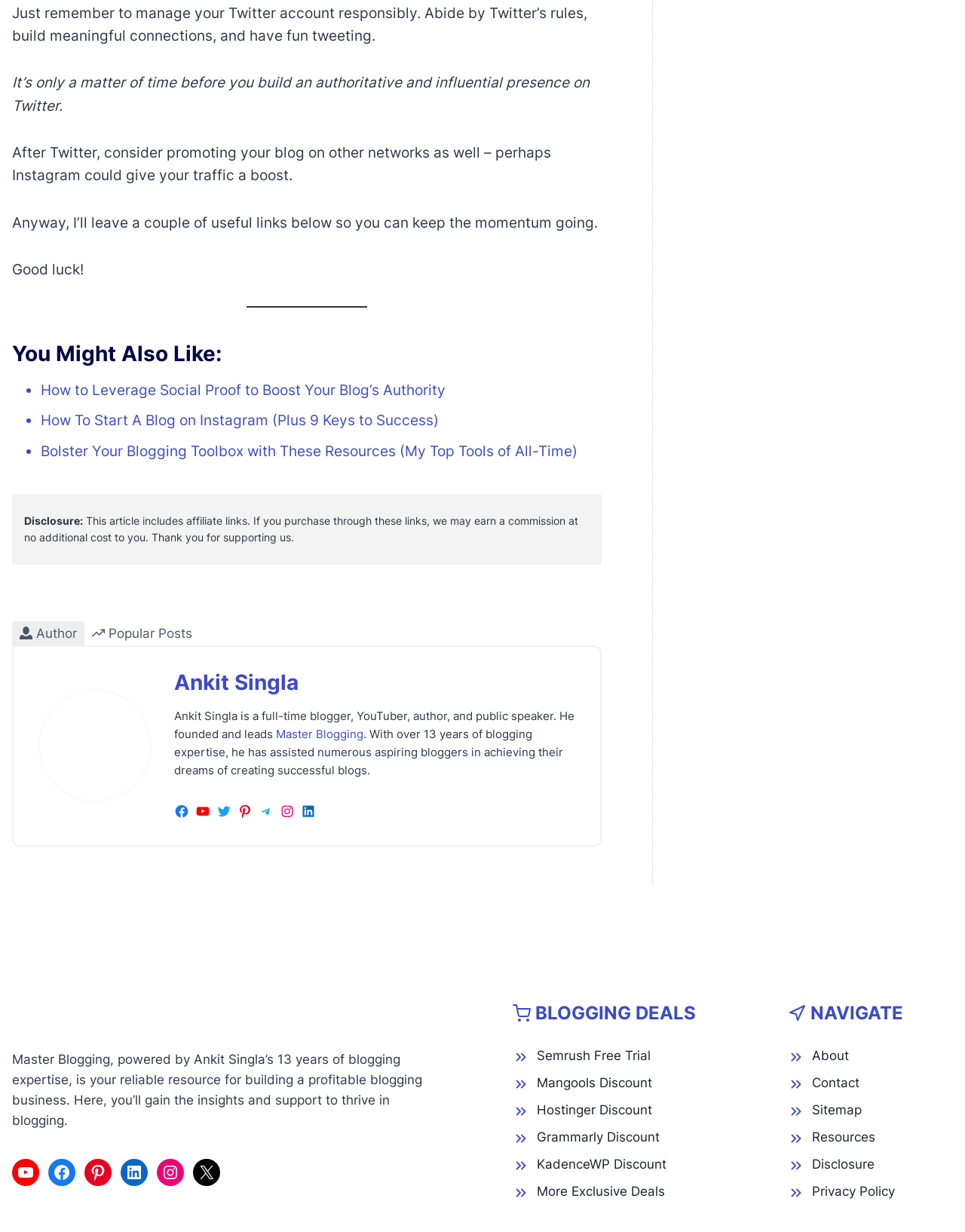Show the bounding box coordinates for the HTML element as described: "KadenceWP Discount".

[0.557, 0.939, 0.691, 0.951]